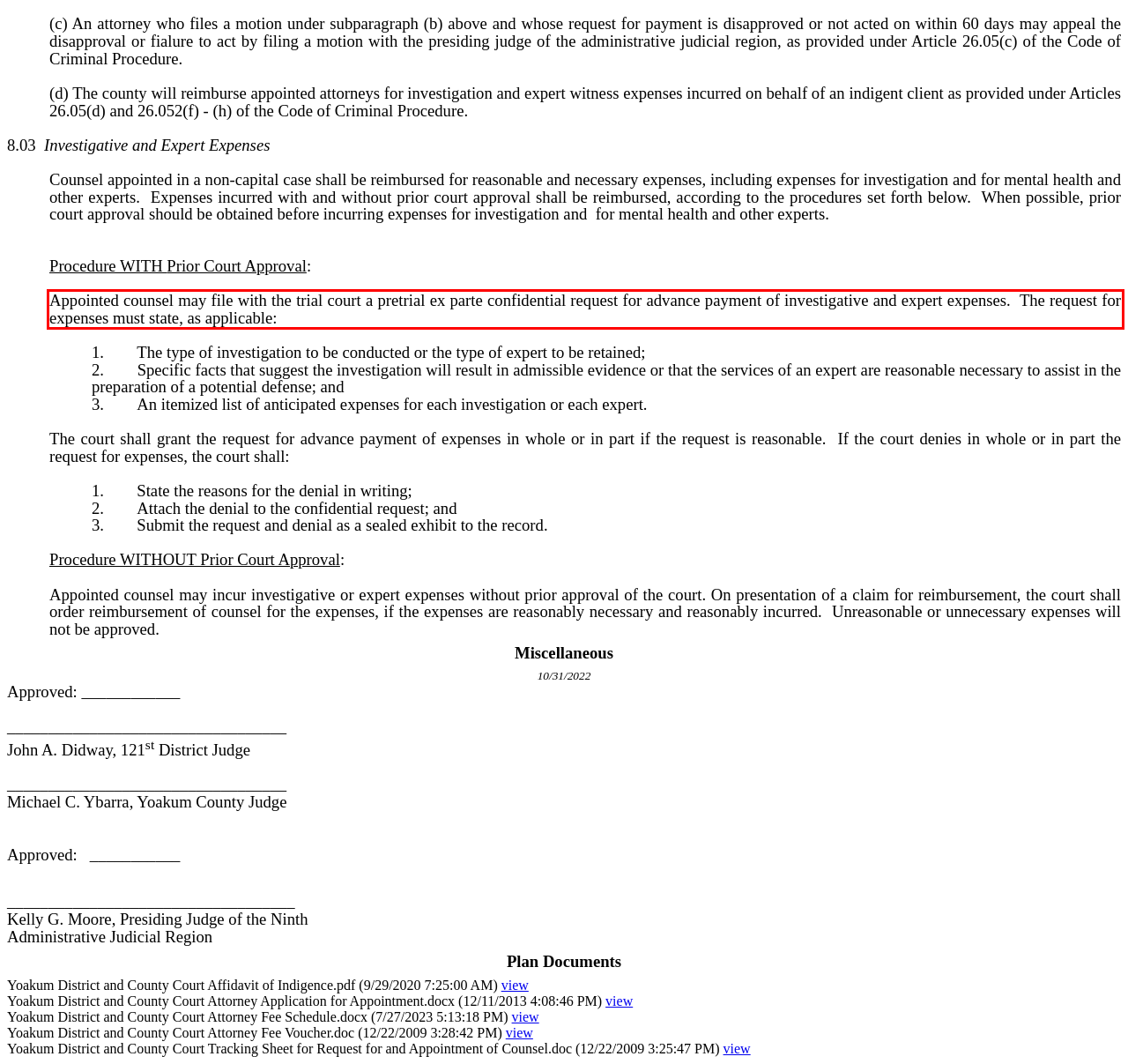With the provided screenshot of a webpage, locate the red bounding box and perform OCR to extract the text content inside it.

Appointed counsel may file with the trial court a pretrial ex parte confidential request for advance payment of investigative and expert expenses. The request for expenses must state, as applicable: